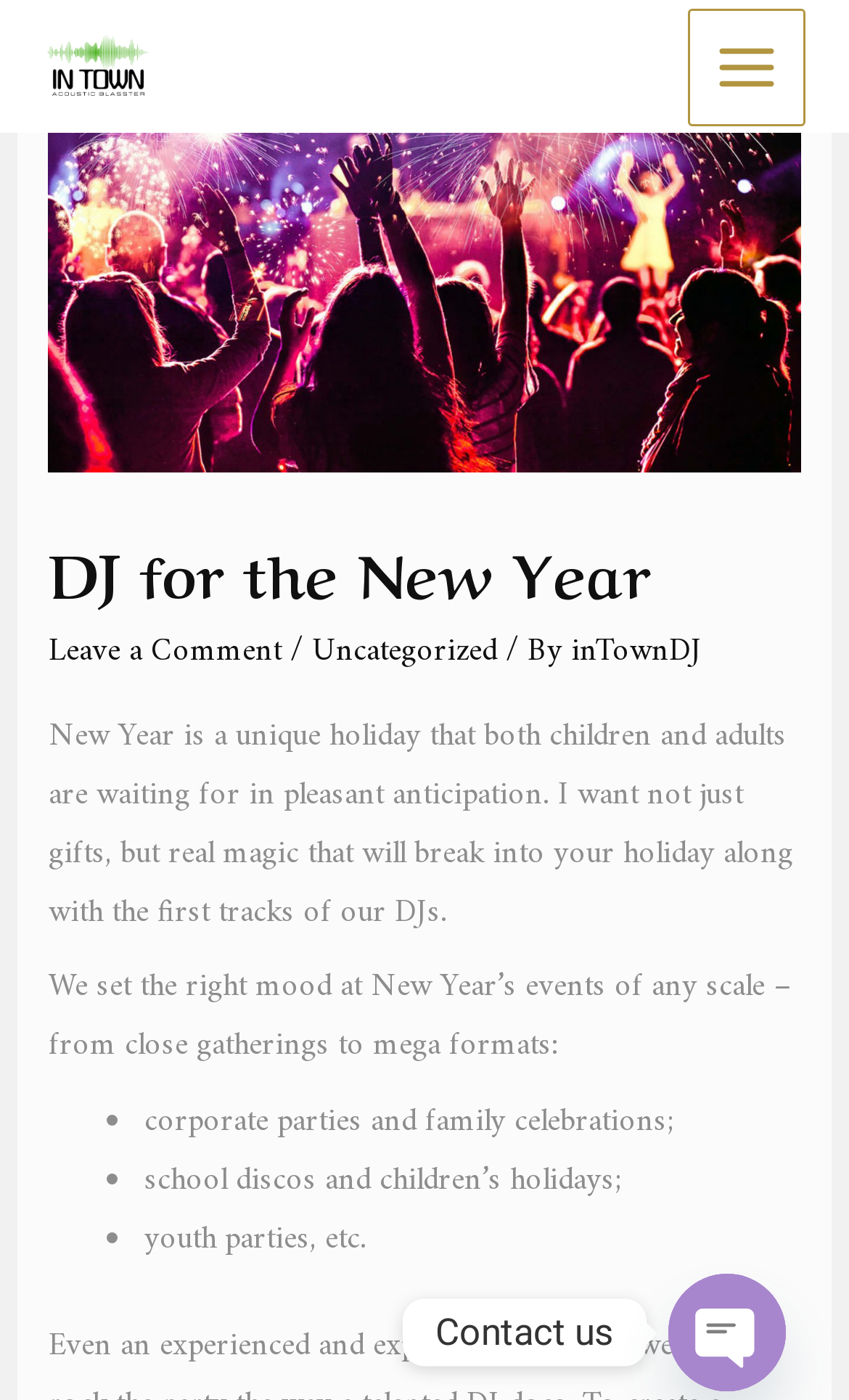What is the name of the author of the article?
Could you answer the question with a detailed and thorough explanation?

The author's name is mentioned in the article metadata, which includes the text 'By inTownDJ'. This suggests that the author of the article is inTownDJ.